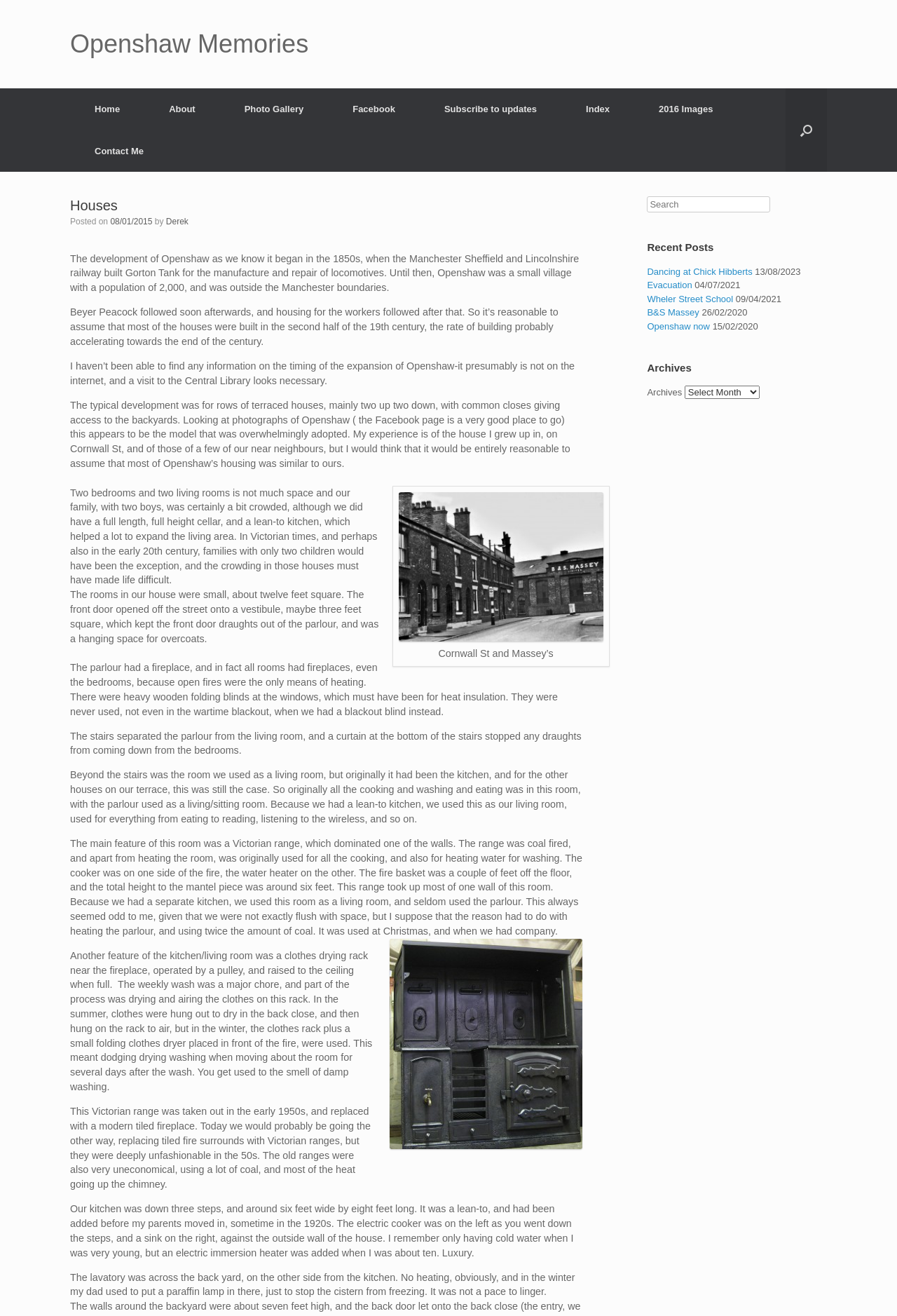Identify the bounding box coordinates of the clickable region required to complete the instruction: "Search for something". The coordinates should be given as four float numbers within the range of 0 and 1, i.e., [left, top, right, bottom].

[0.721, 0.149, 0.859, 0.161]